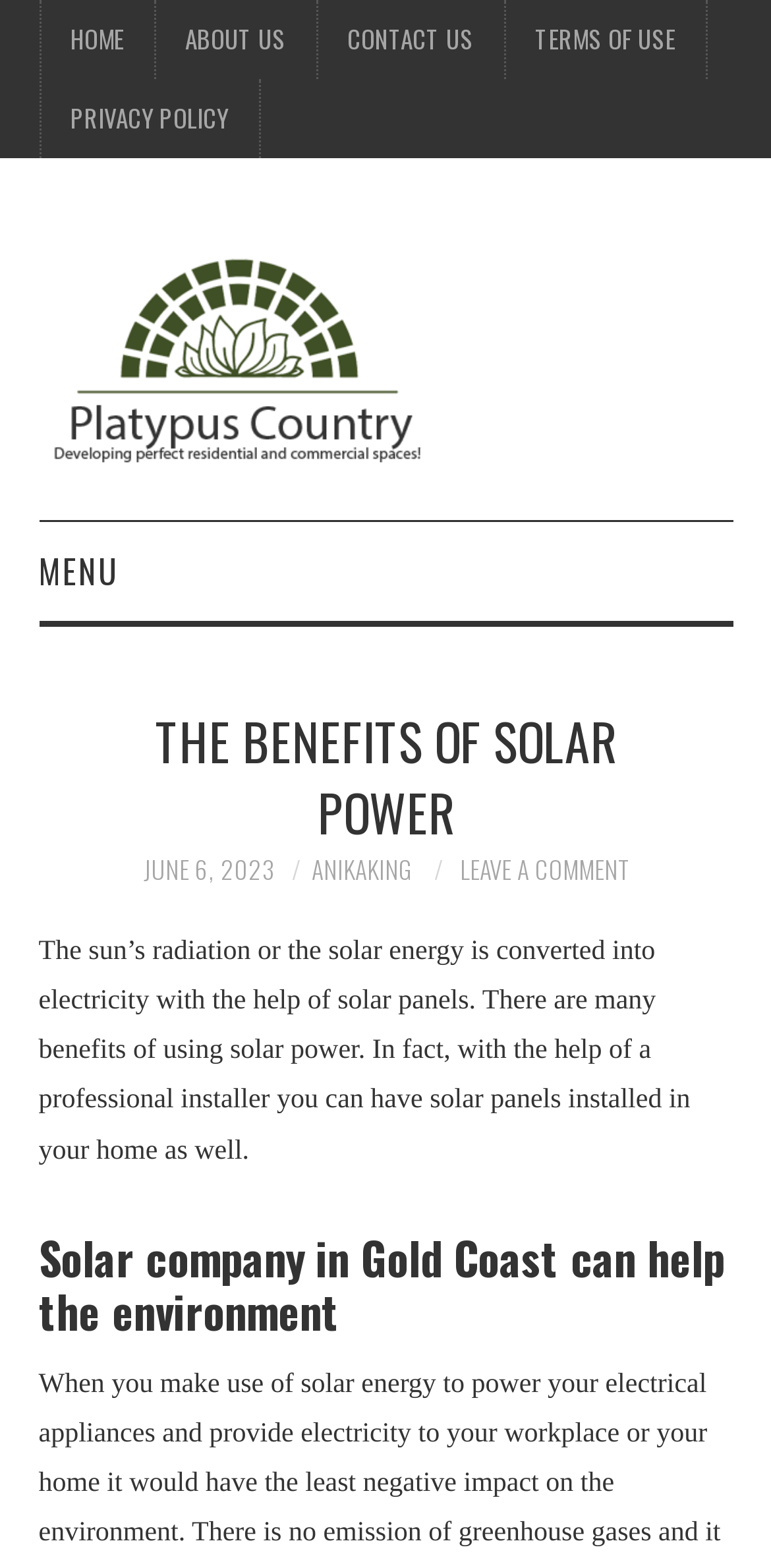Provide the bounding box coordinates of the area you need to click to execute the following instruction: "view terms of use".

[0.655, 0.0, 0.914, 0.05]